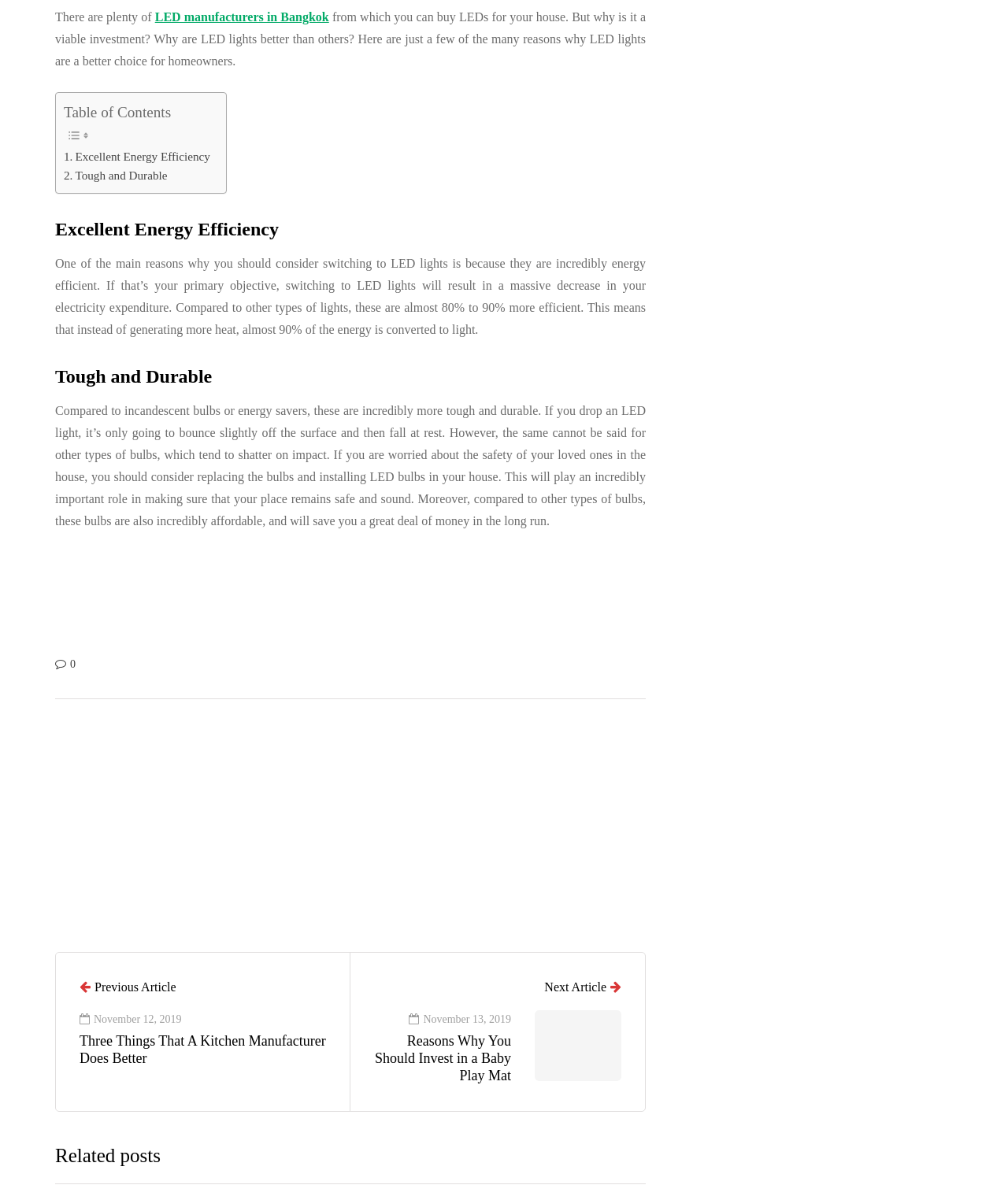Please provide the bounding box coordinates in the format (top-left x, top-left y, bottom-right x, bottom-right y). Remember, all values are floating point numbers between 0 and 1. What is the bounding box coordinate of the region described as: Terms and Conditions

[0.038, 0.949, 0.148, 0.96]